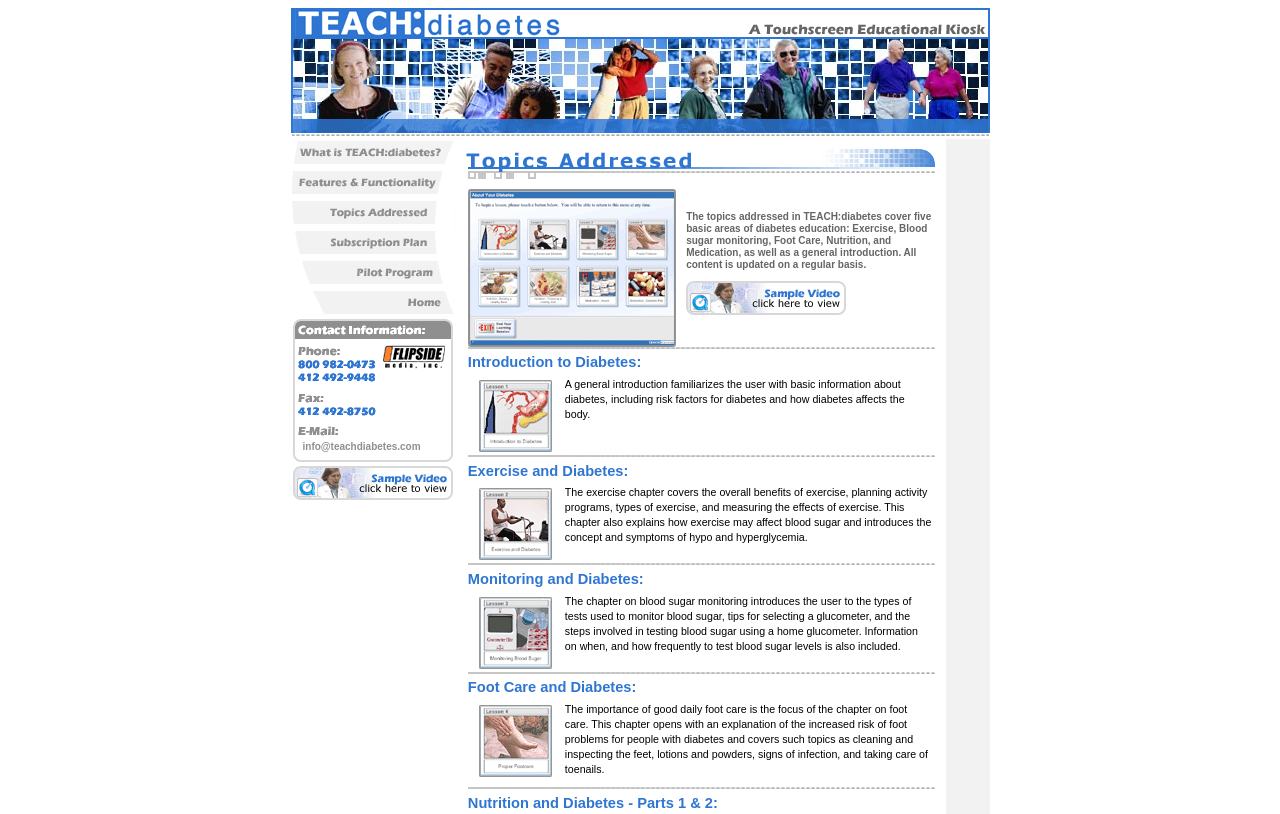Give a one-word or short-phrase answer to the following question: 
What is the topic selection screen of TEACH:diabetes?

TEACH:diabetes topic selection screen